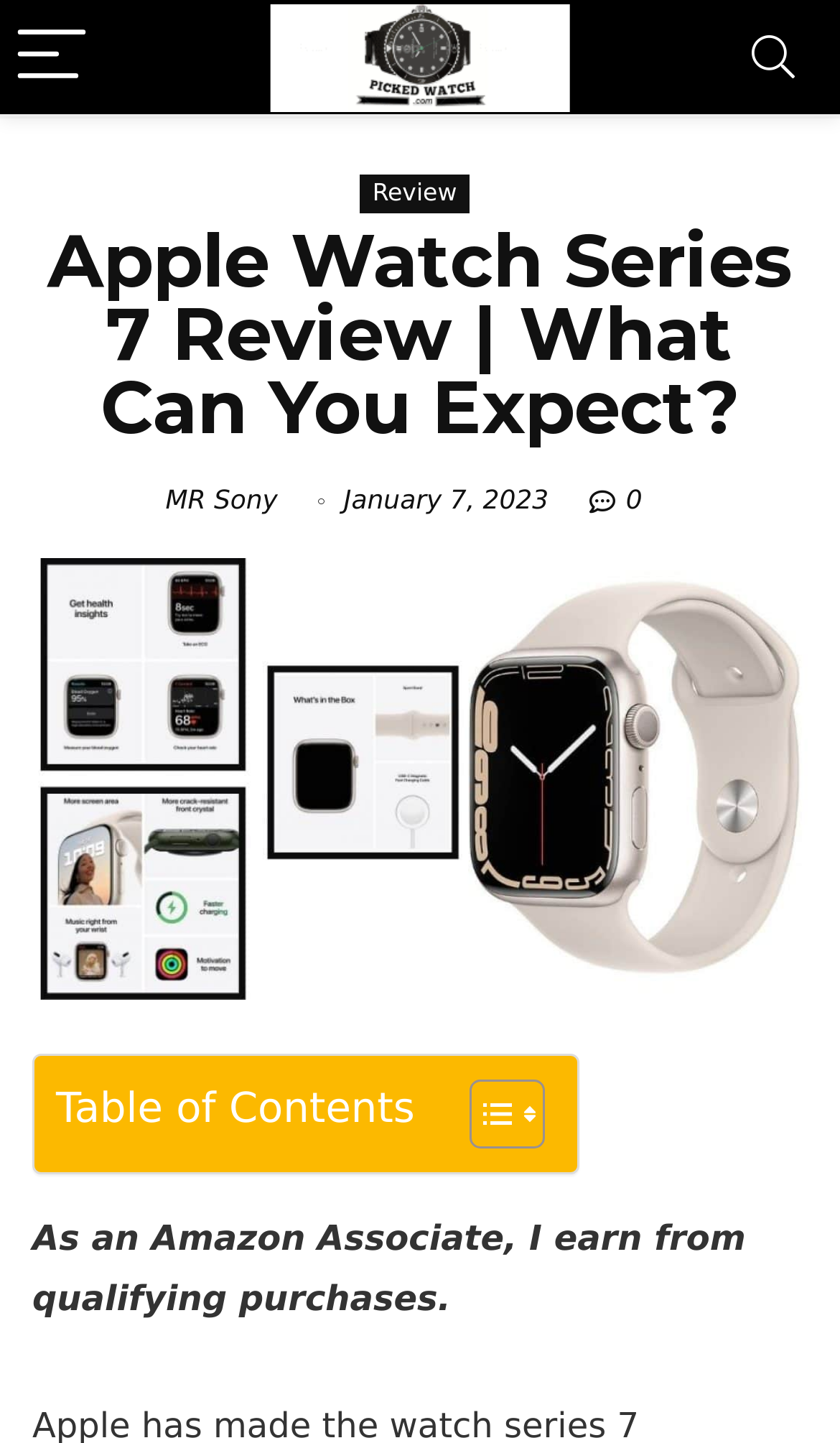Extract the main title from the webpage and generate its text.

Apple Watch Series 7 Review | What Can You Expect?